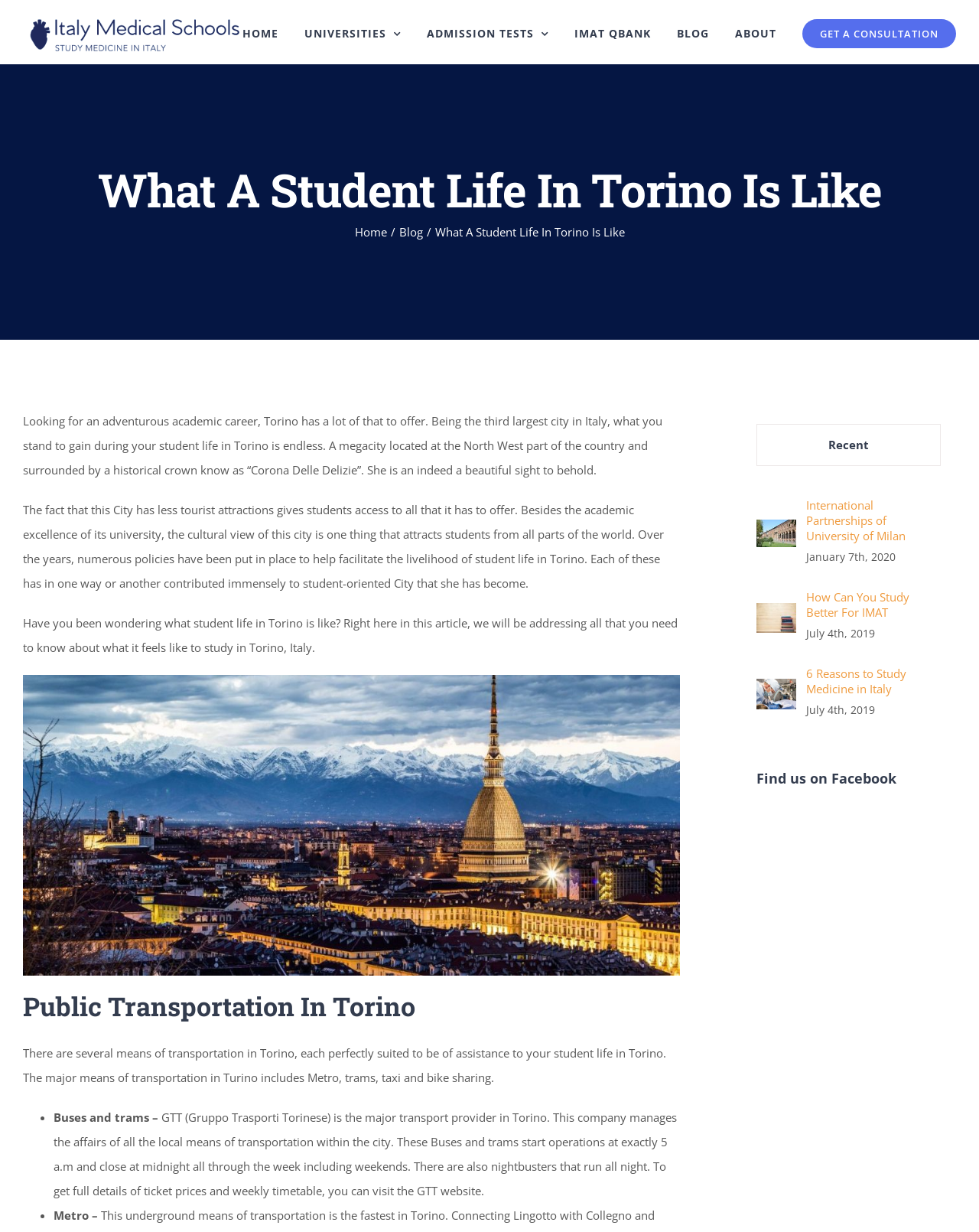Please give a concise answer to this question using a single word or phrase: 
What is the main mode of transportation in Torino?

Buses and trams